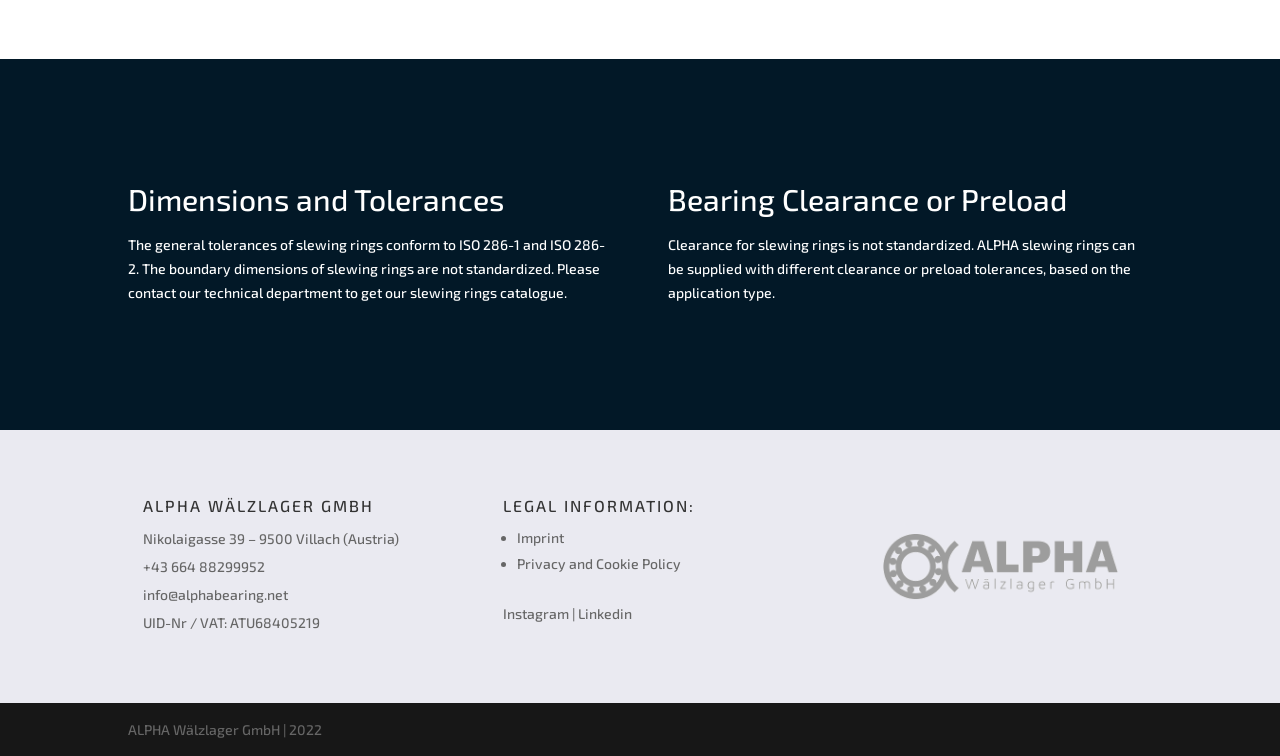Using the webpage screenshot and the element description Instagram, determine the bounding box coordinates. Specify the coordinates in the format (top-left x, top-left y, bottom-right x, bottom-right y) with values ranging from 0 to 1.

[0.393, 0.8, 0.445, 0.823]